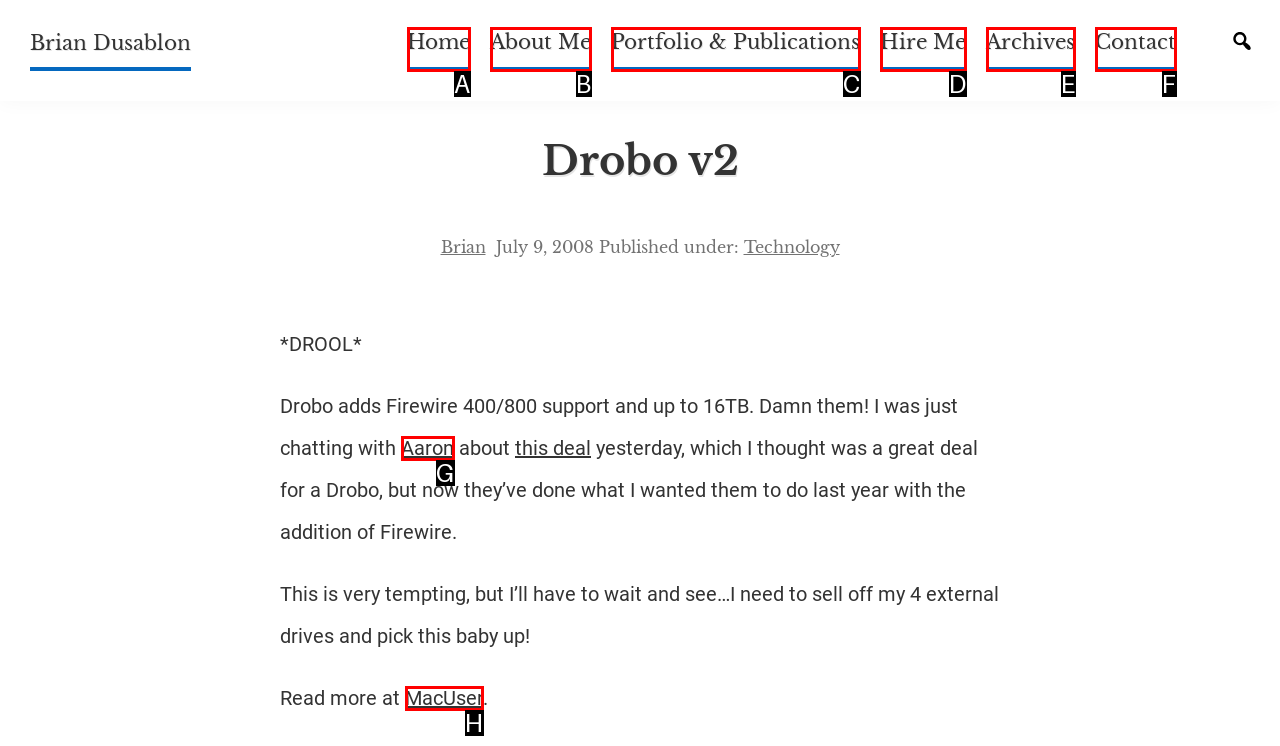Determine which HTML element fits the description: Portfolio & Publications. Answer with the letter corresponding to the correct choice.

C